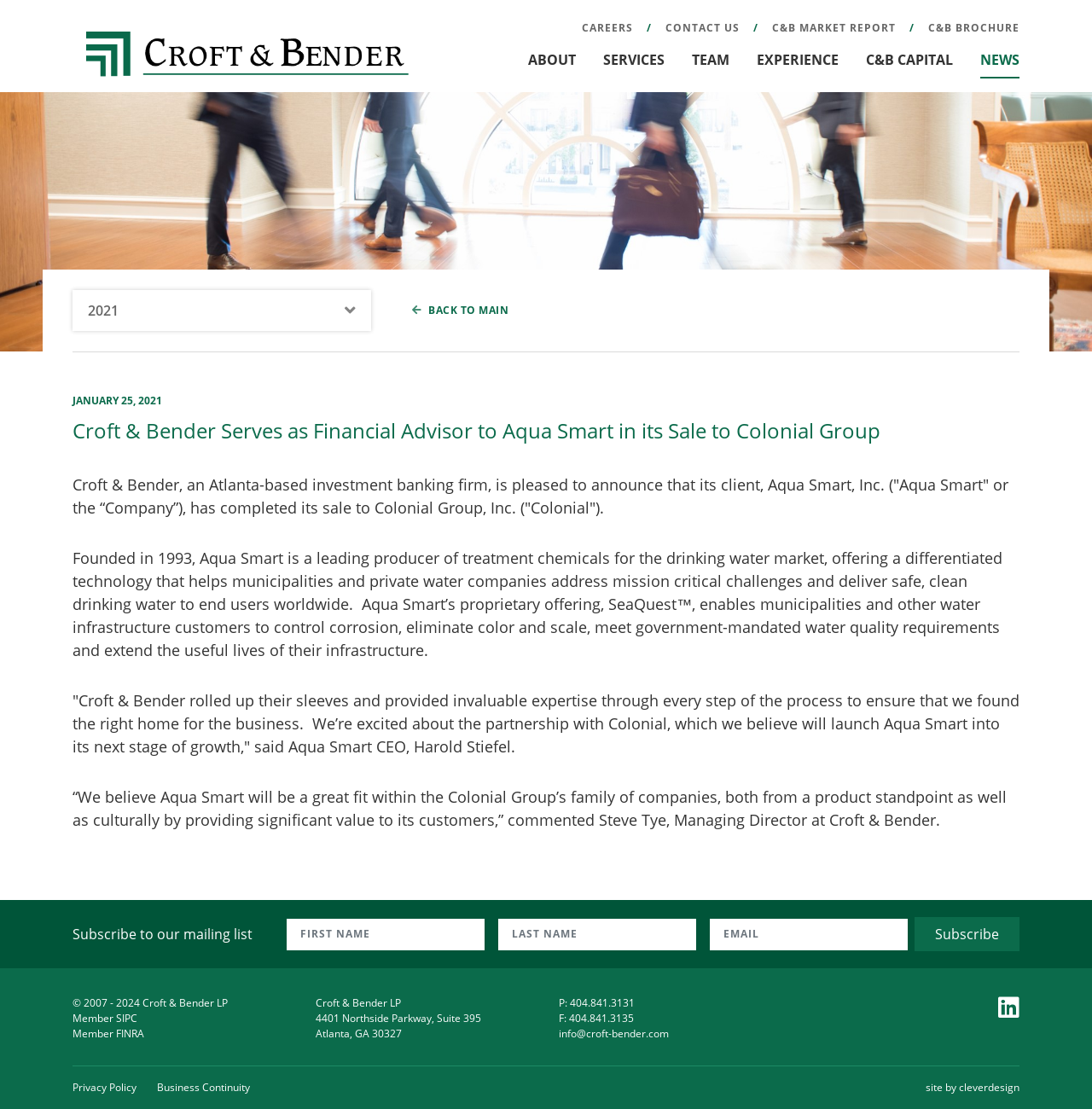What is the name of the company that acquired Aqua Smart? Please answer the question using a single word or phrase based on the image.

Colonial Group